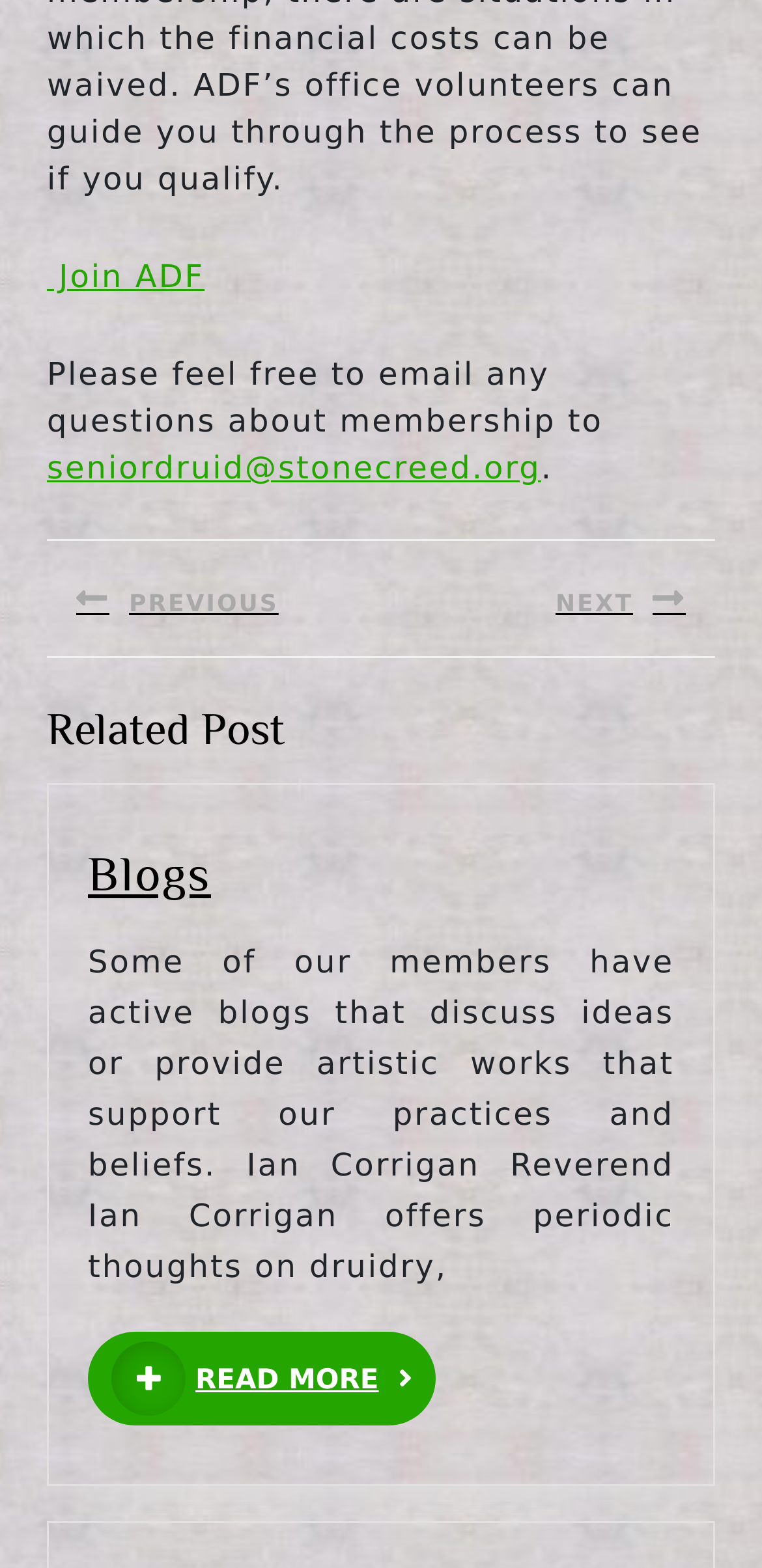Bounding box coordinates are given in the format (top-left x, top-left y, bottom-right x, bottom-right y). All values should be floating point numbers between 0 and 1. Provide the bounding box coordinate for the UI element described as: Join ADF

[0.062, 0.165, 0.269, 0.189]